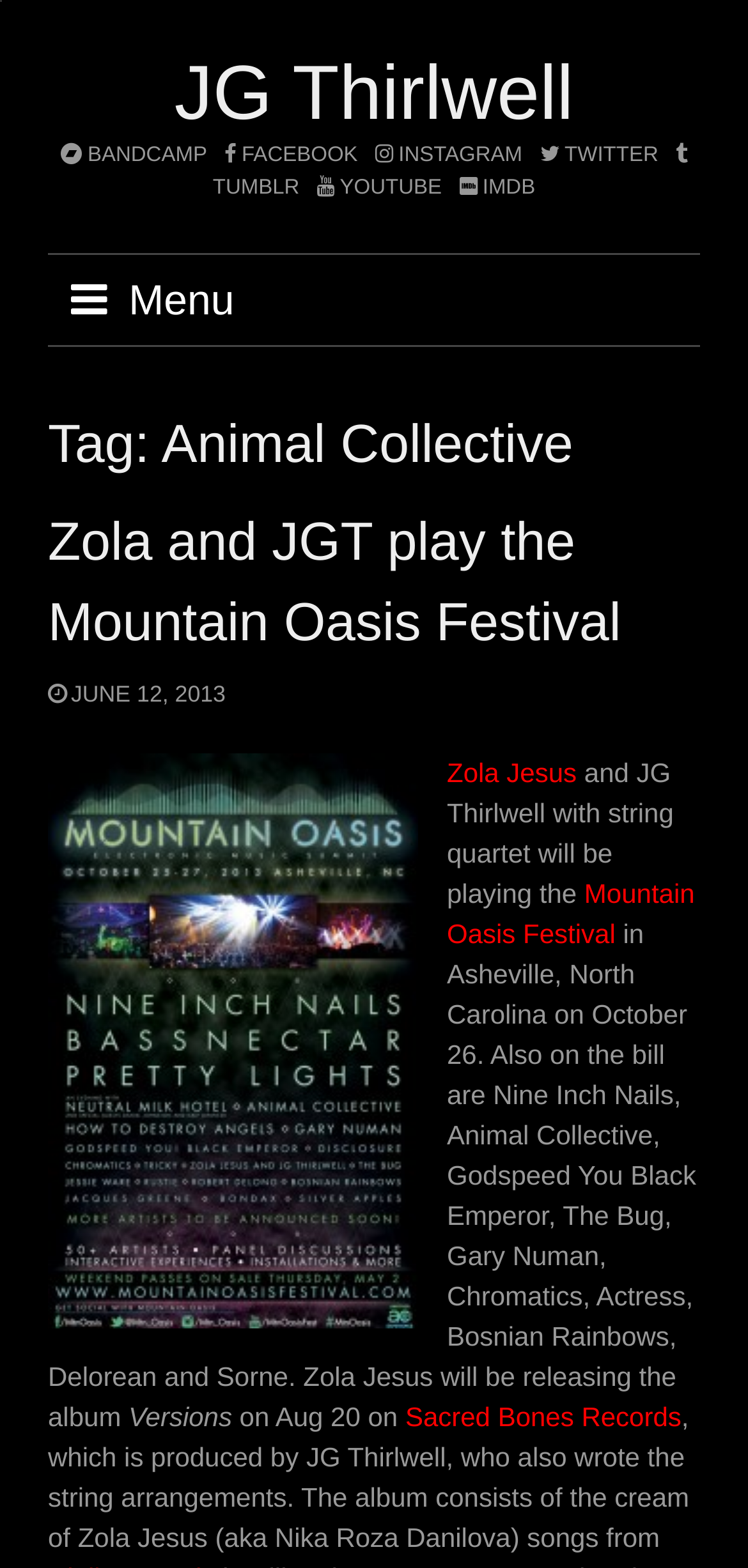Please find the bounding box coordinates of the element that must be clicked to perform the given instruction: "Check out Zola and JGT's performance at the Mountain Oasis Festival". The coordinates should be four float numbers from 0 to 1, i.e., [left, top, right, bottom].

[0.064, 0.326, 0.83, 0.415]